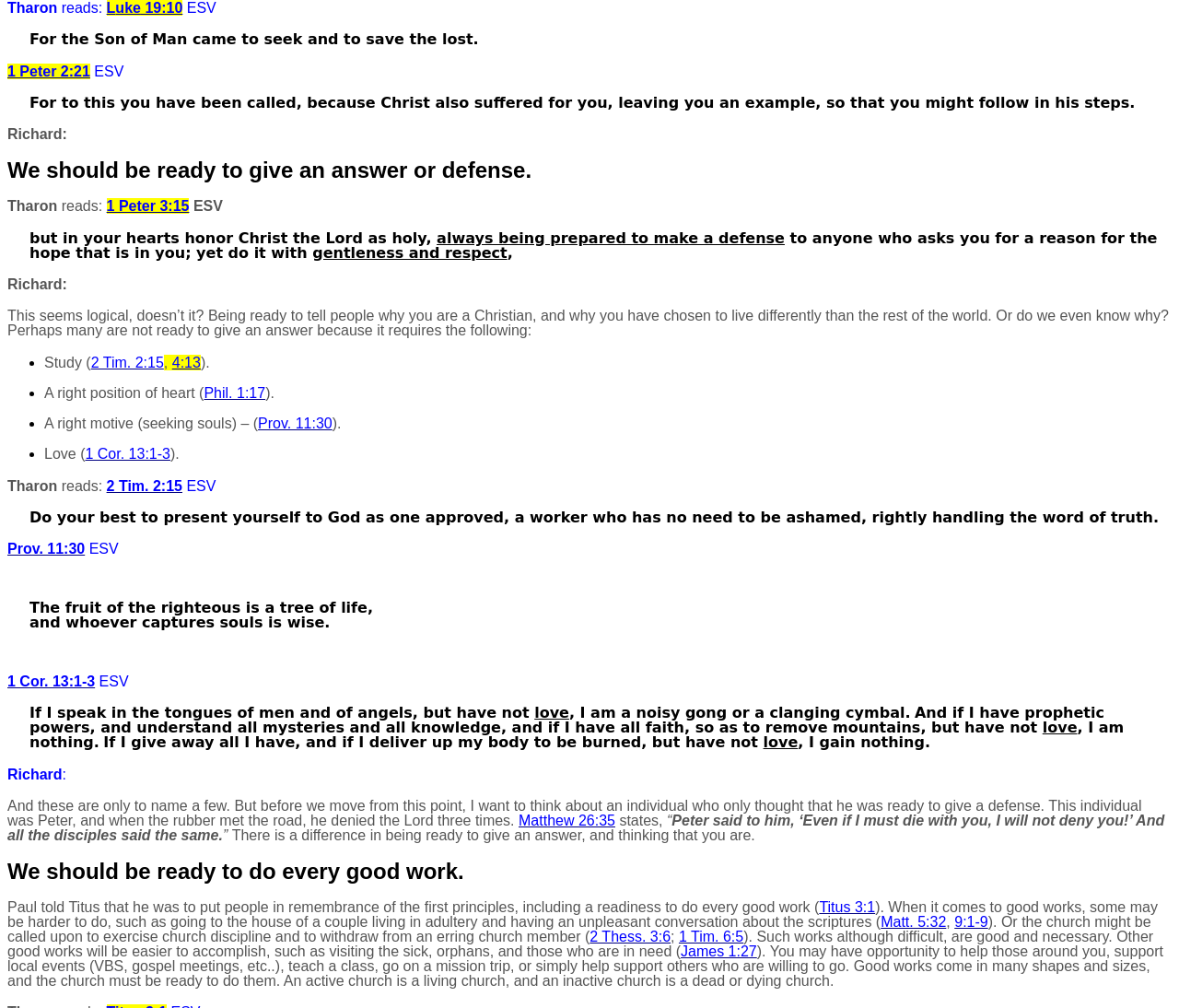Using floating point numbers between 0 and 1, provide the bounding box coordinates in the format (top-left x, top-left y, bottom-right x, bottom-right y). Locate the UI element described here: 1 Peter 2:21

[0.006, 0.063, 0.076, 0.078]